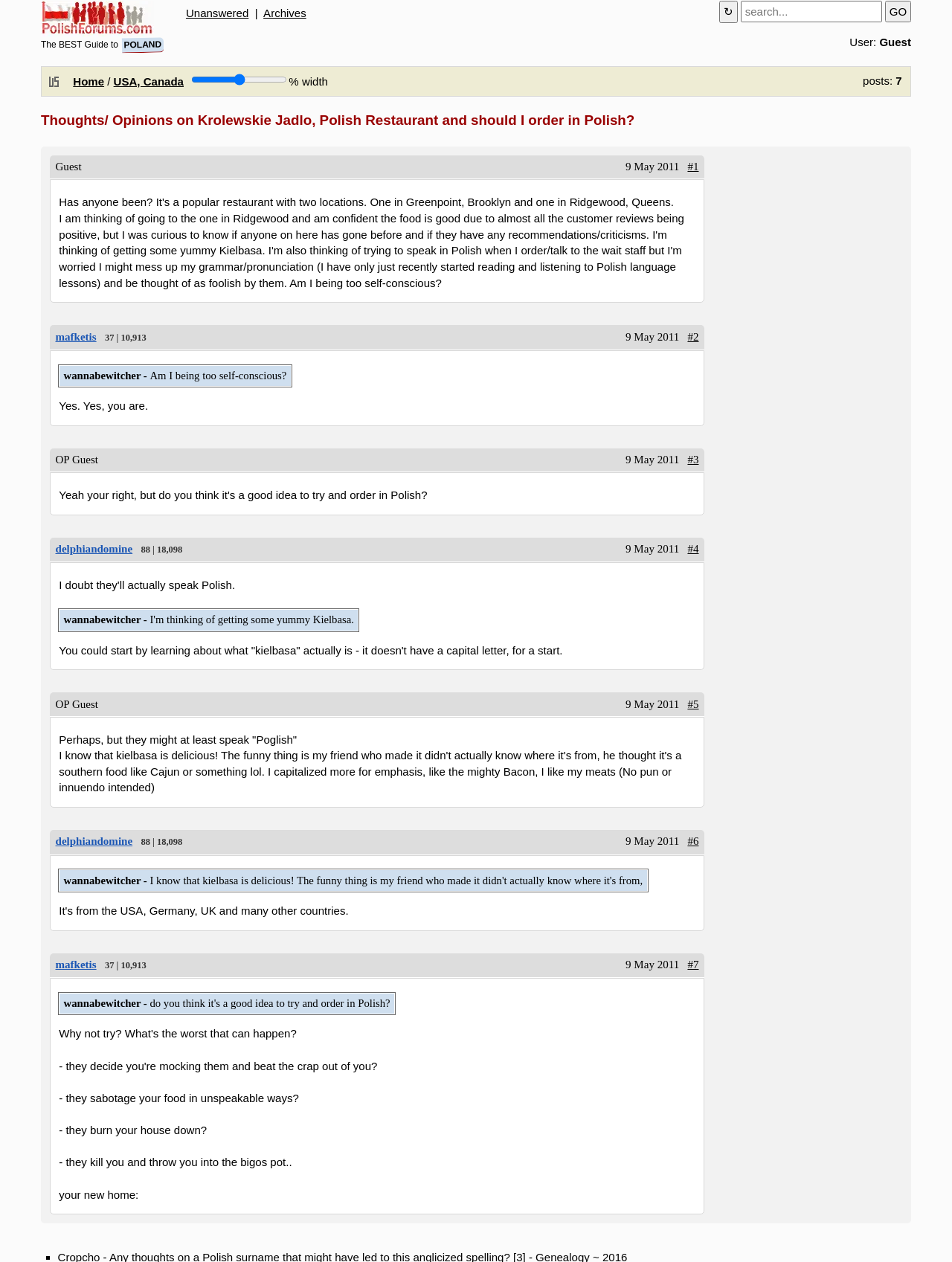Locate the bounding box coordinates of the segment that needs to be clicked to meet this instruction: "Donate to the campaign".

None